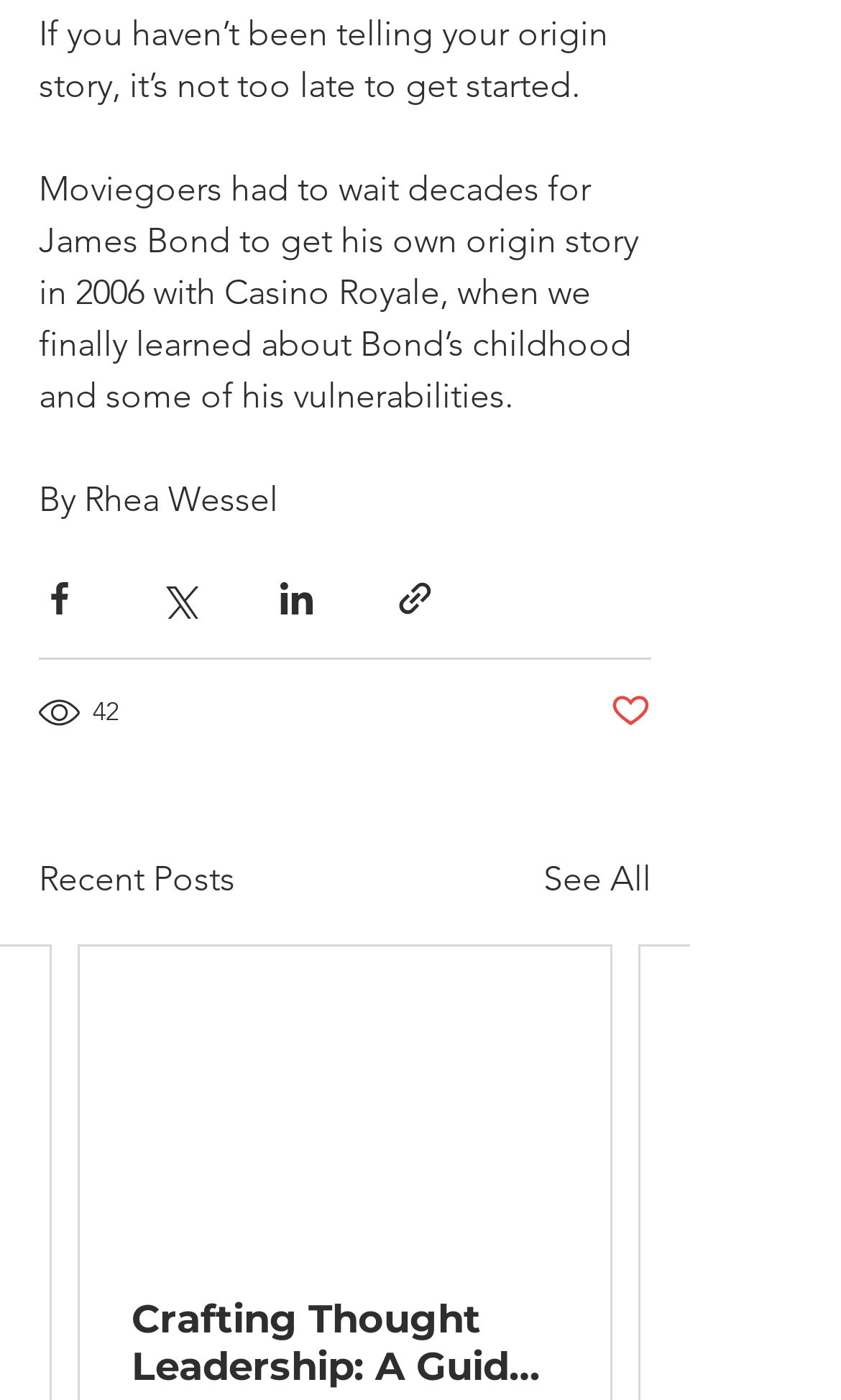Given the following UI element description: "42", find the bounding box coordinates in the webpage screenshot.

[0.046, 0.492, 0.146, 0.525]